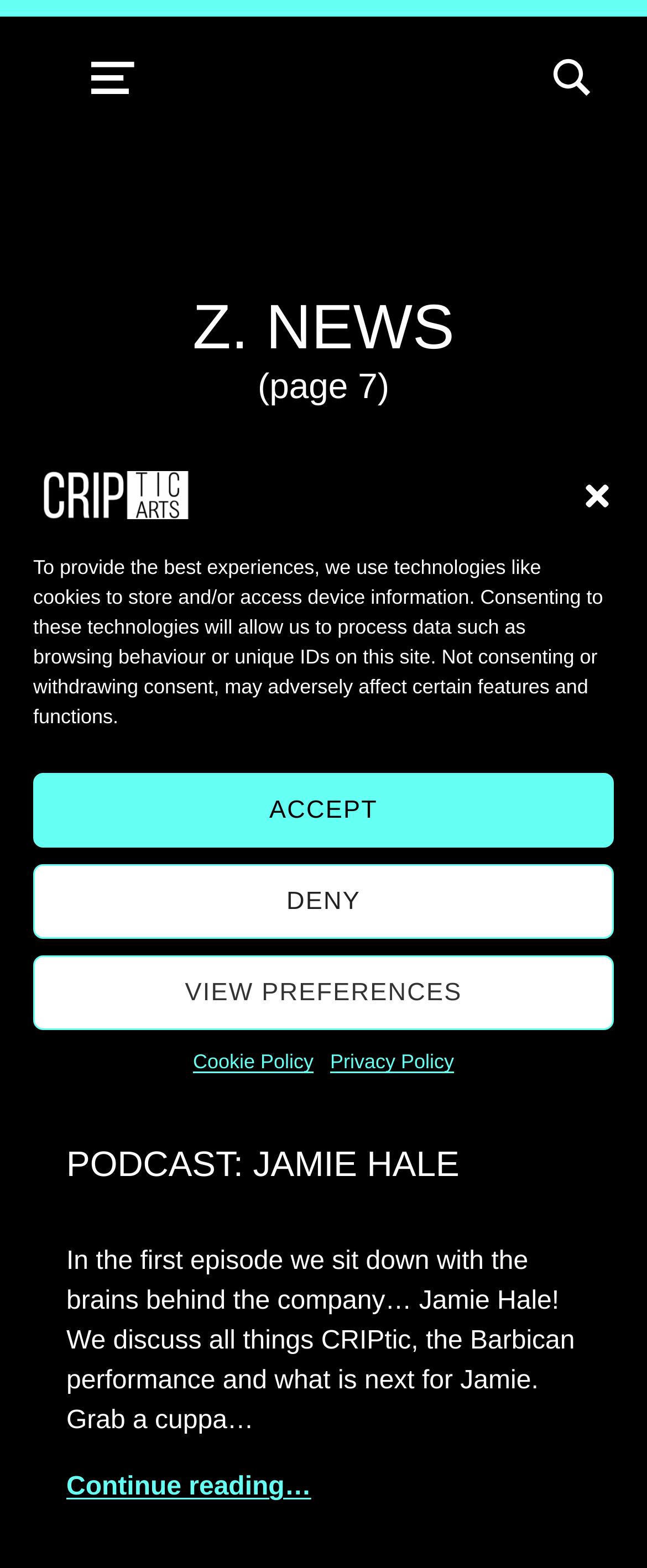Provide a brief response to the question below using a single word or phrase: 
How many links are in the navigation menu?

2